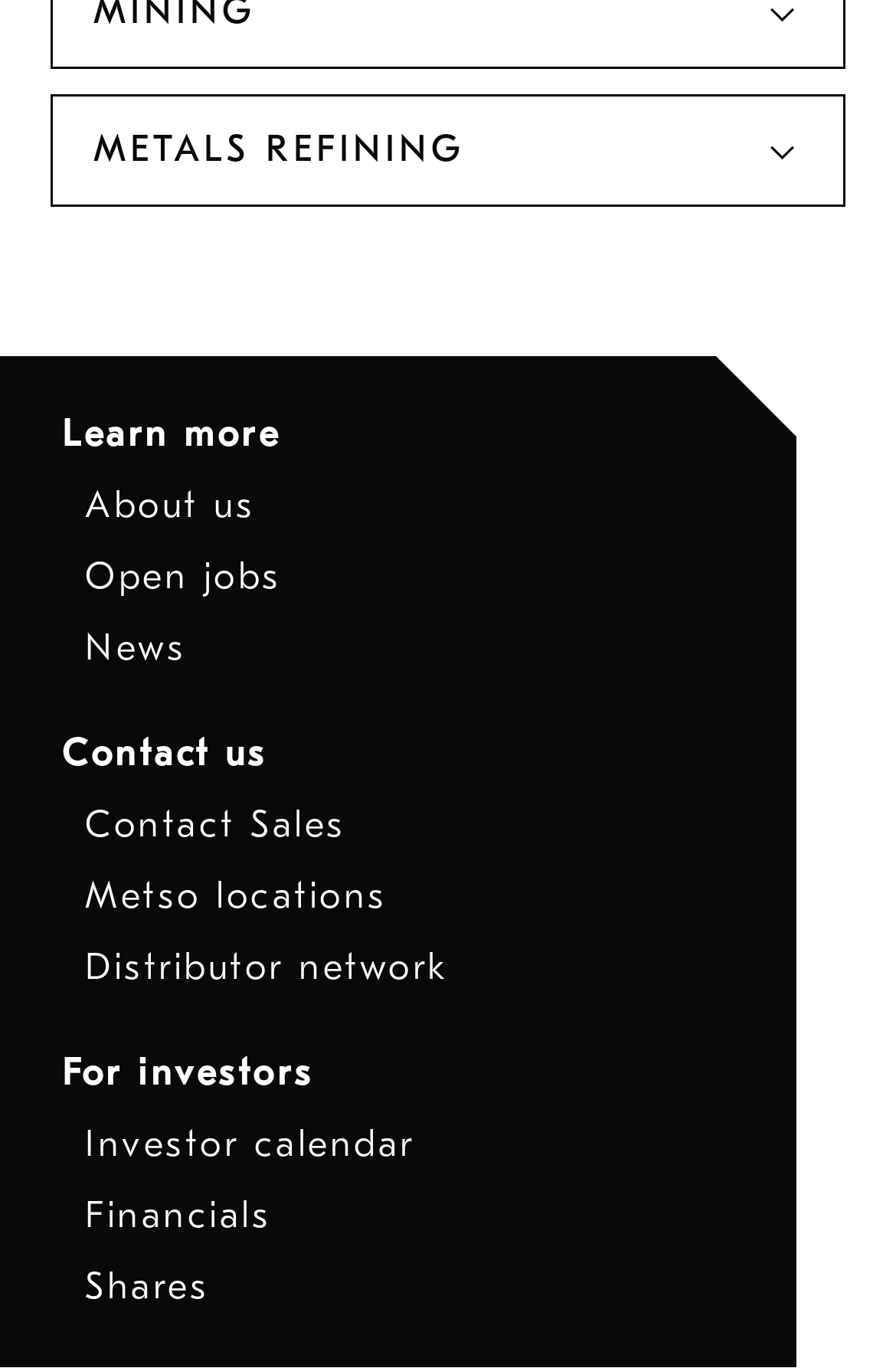Can you specify the bounding box coordinates for the region that should be clicked to fulfill this instruction: "View open jobs".

[0.095, 0.406, 0.314, 0.437]